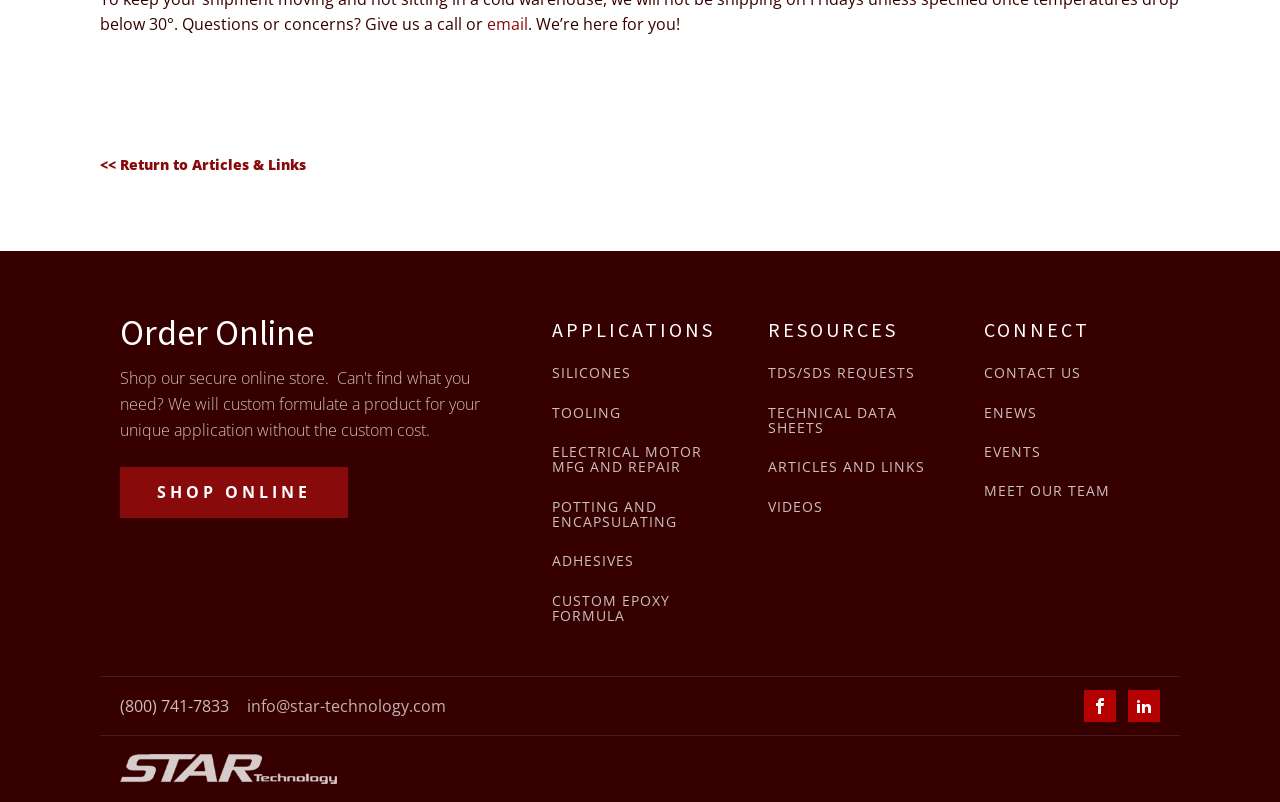Identify and provide the bounding box coordinates of the UI element described: "ARTICLES AND LINKS". The coordinates should be formatted as [left, top, right, bottom], with each number being a float between 0 and 1.

[0.6, 0.573, 0.723, 0.592]